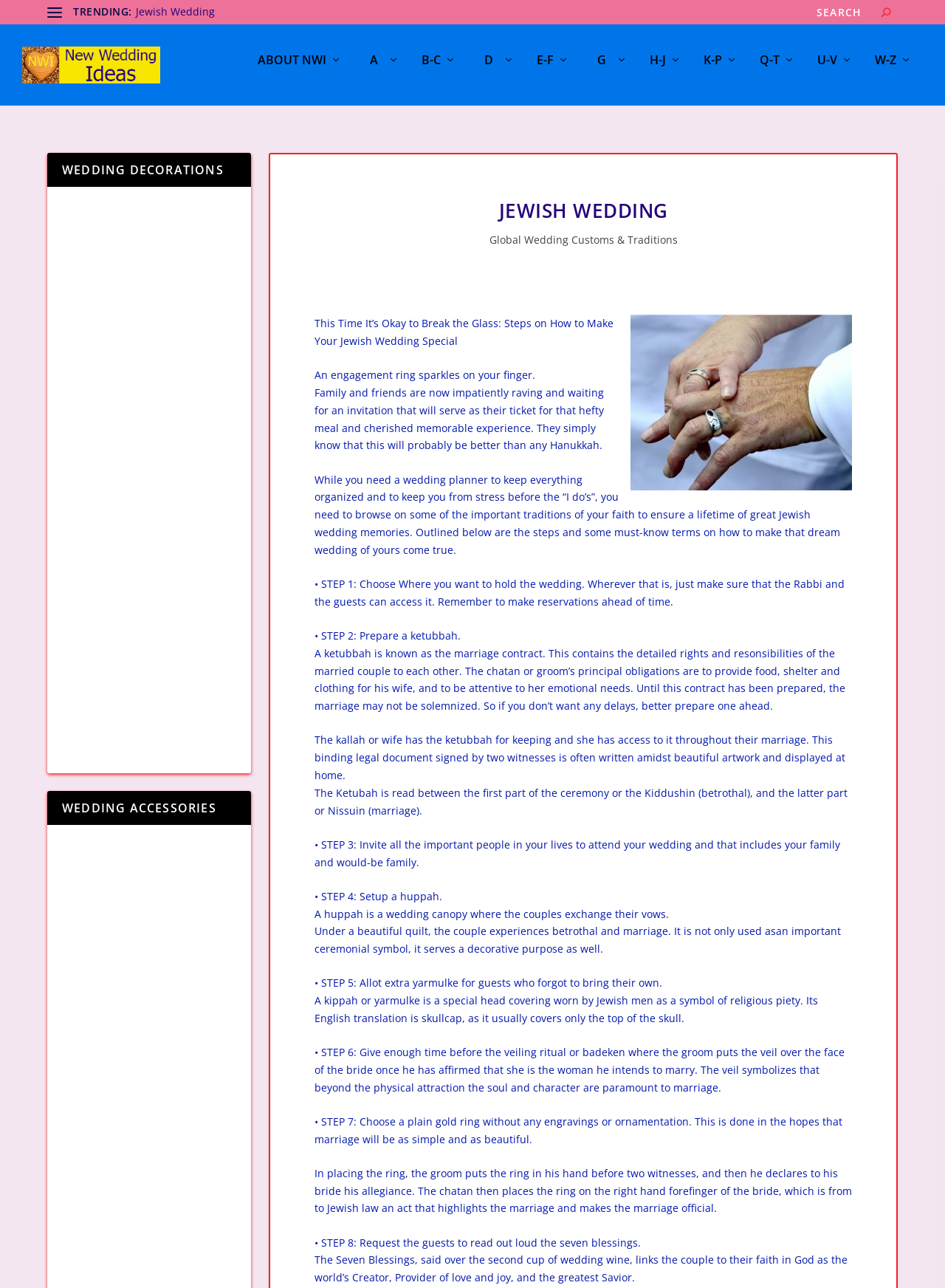Using the element description: "About NWI", determine the bounding box coordinates. The coordinates should be in the format [left, top, right, bottom], with values between 0 and 1.

[0.273, 0.05, 0.362, 0.09]